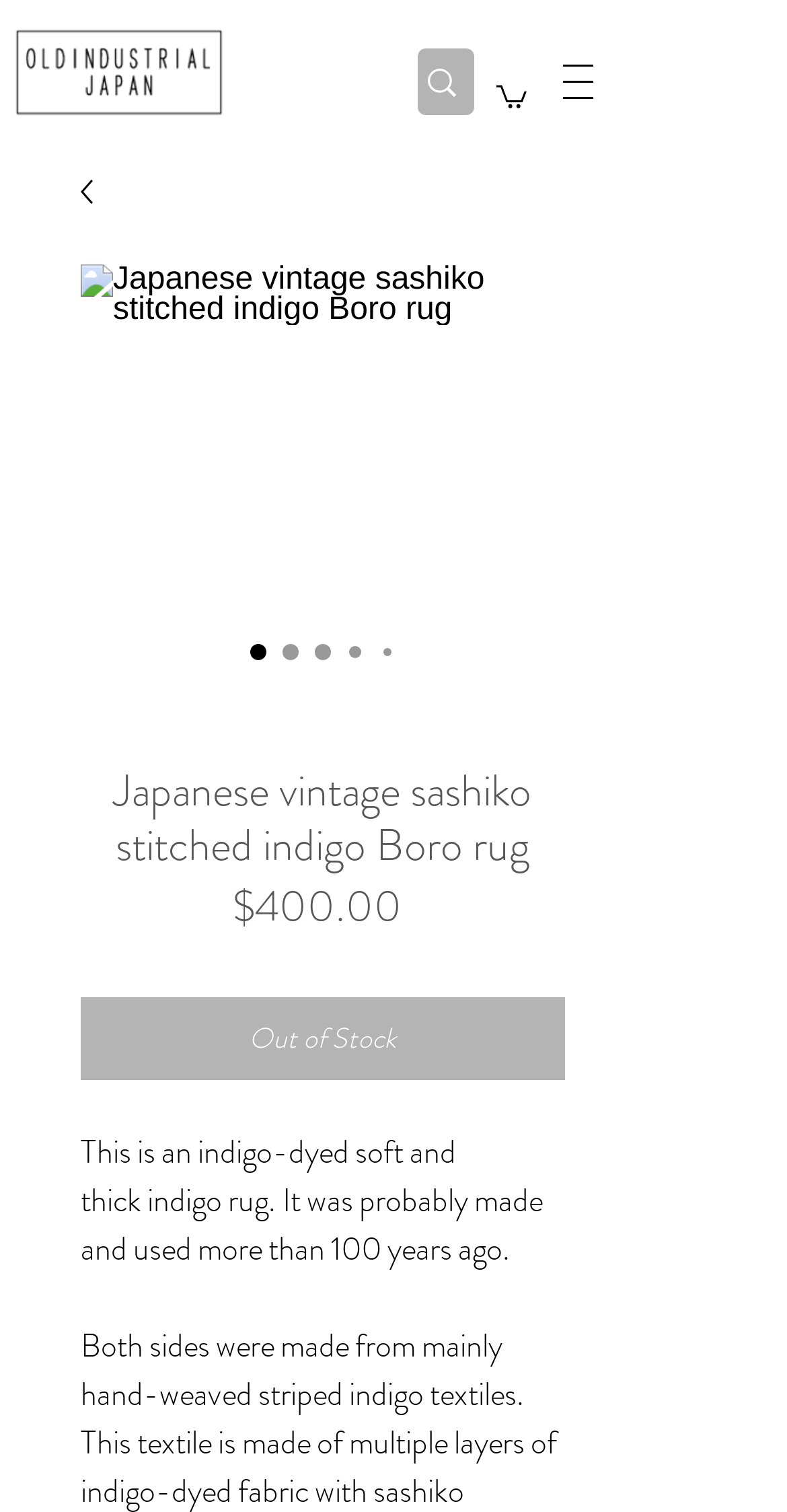What is the material of the rug?
Give a detailed response to the question by analyzing the screenshot.

I found the material of the rug by reading the text element that describes the rug, which says 'This is an indigo-dyed soft and thick indigo rug'.